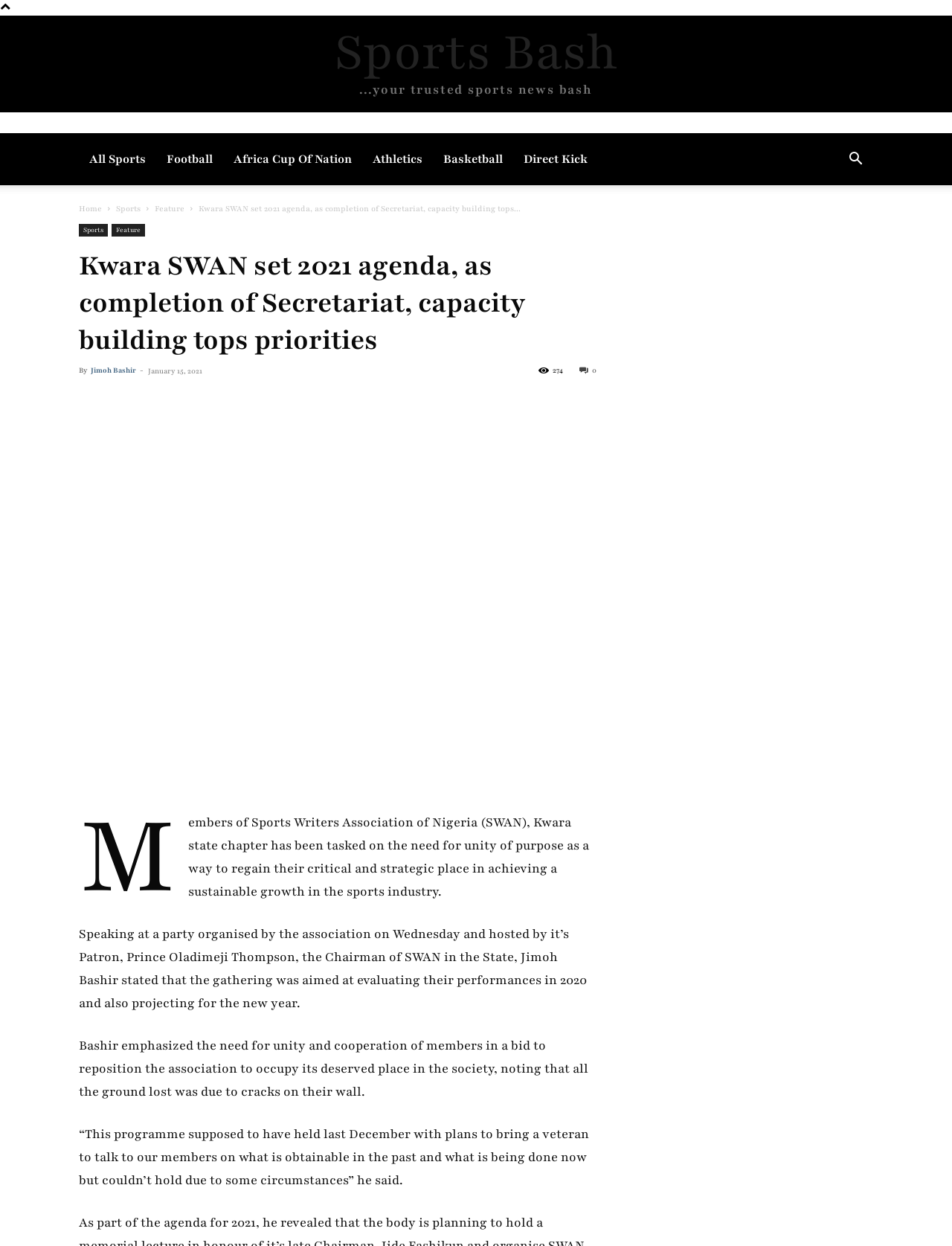Identify the bounding box coordinates of the region that needs to be clicked to carry out this instruction: "Search for something". Provide these coordinates as four float numbers ranging from 0 to 1, i.e., [left, top, right, bottom].

[0.88, 0.123, 0.917, 0.134]